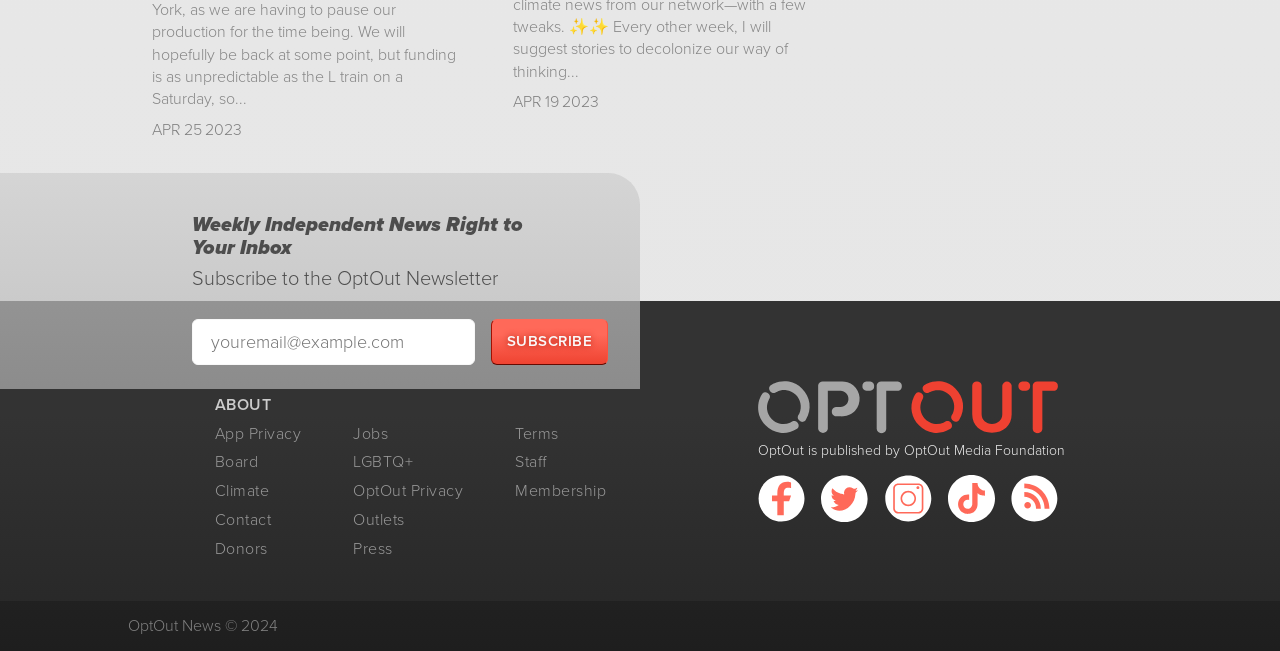Please specify the bounding box coordinates of the clickable section necessary to execute the following command: "View the ABOUT page".

[0.168, 0.605, 0.474, 0.639]